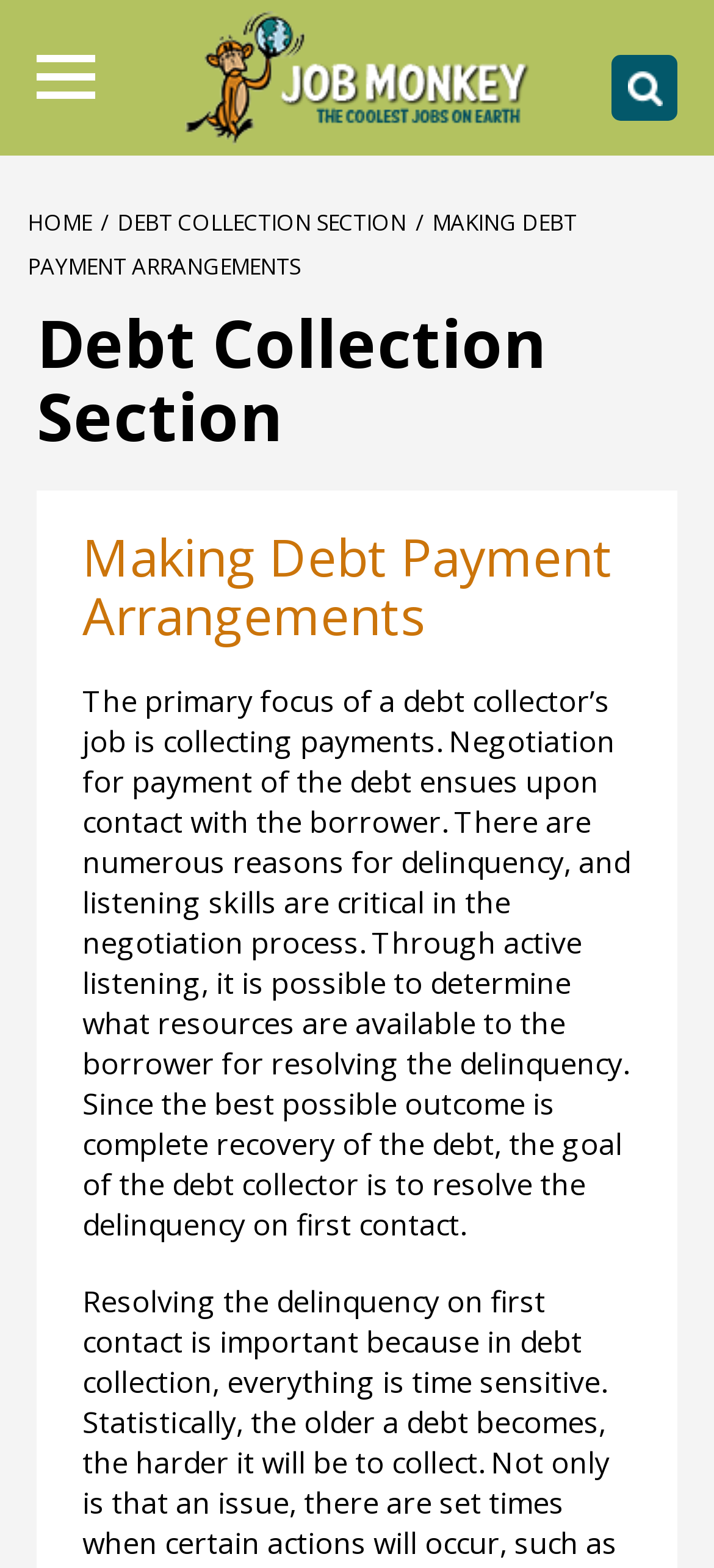Respond to the question with just a single word or phrase: 
What is the importance of listening skills in debt collection?

Critical